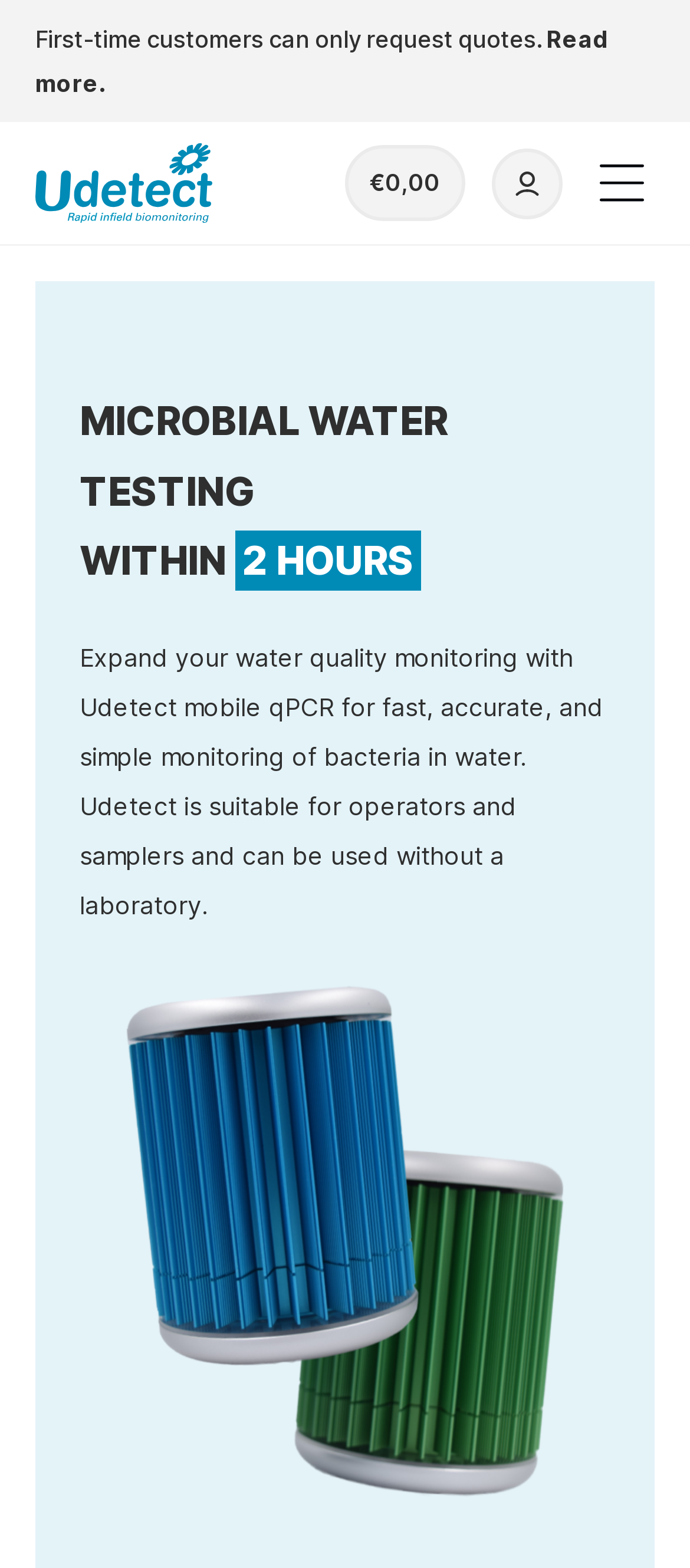From the element description Read more, predict the bounding box coordinates of the UI element. The coordinates must be specified in the format (top-left x, top-left y, bottom-right x, bottom-right y) and should be within the 0 to 1 range.

[0.051, 0.016, 0.882, 0.061]